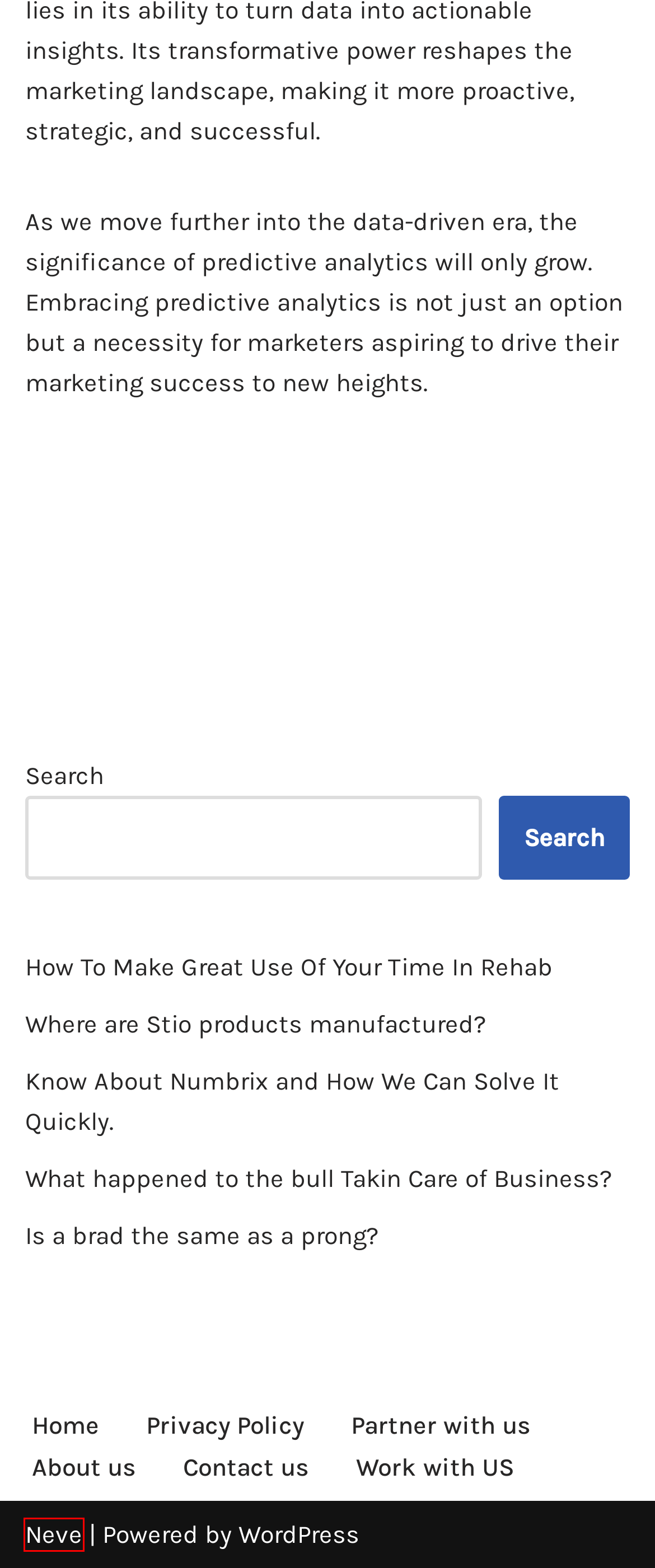Examine the screenshot of a webpage with a red bounding box around a specific UI element. Identify which webpage description best matches the new webpage that appears after clicking the element in the red bounding box. Here are the candidates:
A. Privacy Policy - PostVines
B. How To Make Great Use Of Your Time In Rehab - PostVines
C. What happened to the bull Takin Care of Business? - PostVines
D. Neve - Fast & Lightweight WordPress Theme Ideal for Any Website
E. Contact us - PostVines
F. About us - PostVines
G. Partner with us - PostVines
H. Blog Tool, Publishing Platform, and CMS – WordPress.org

D